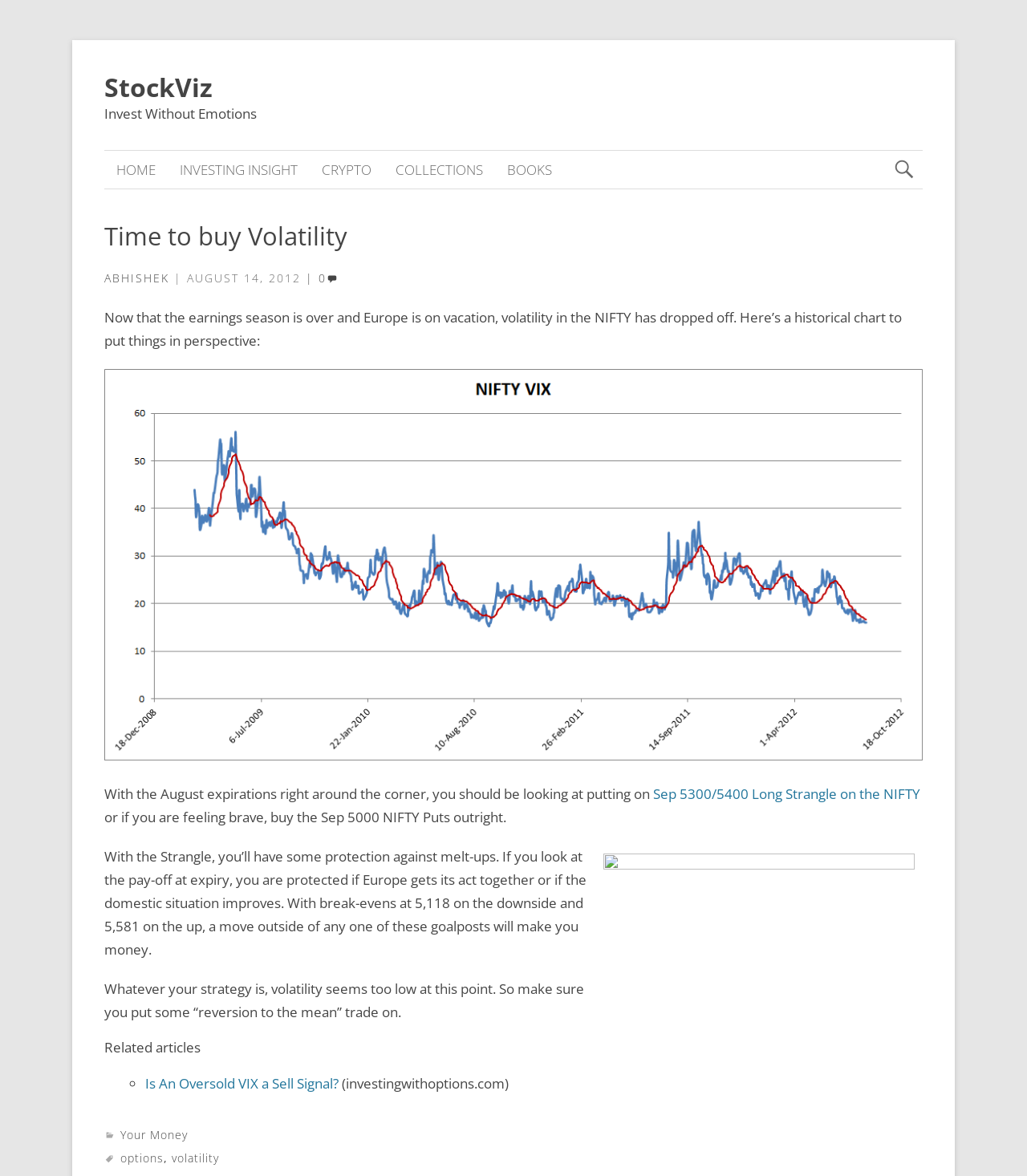Find the bounding box coordinates of the element you need to click on to perform this action: 'View the image'. The coordinates should be represented by four float values between 0 and 1, in the format [left, top, right, bottom].

[0.102, 0.634, 0.898, 0.65]